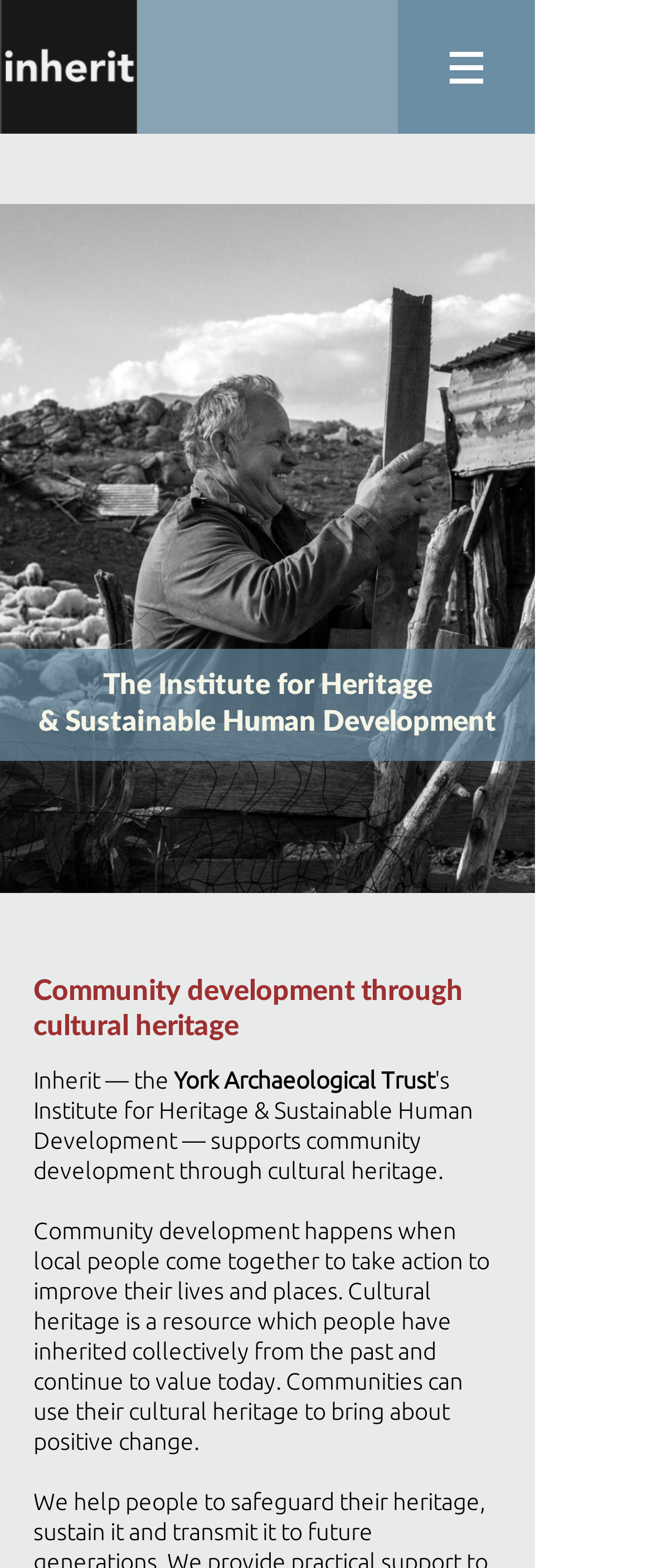Identify and extract the main heading from the webpage.

The Institute for Heritage and Sustainable Human Development